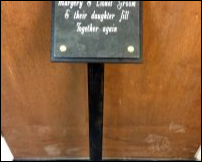What is the theme of the memorial plaque?
Give a single word or phrase answer based on the content of the image.

remembrance and familial connection